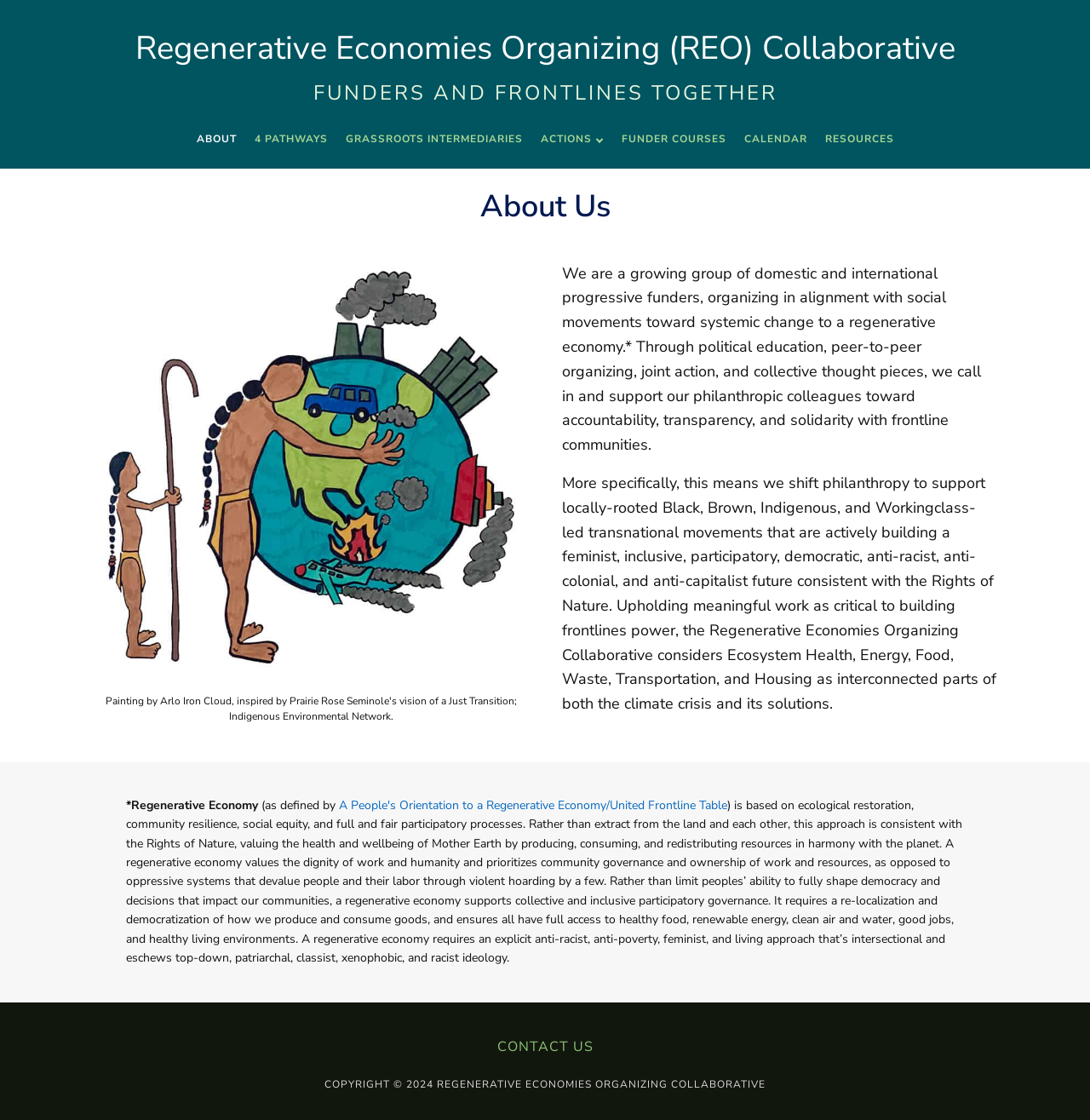Determine the bounding box coordinates for the UI element with the following description: "Funders and Frontlines Together". The coordinates should be four float numbers between 0 and 1, represented as [left, top, right, bottom].

[0.287, 0.071, 0.713, 0.095]